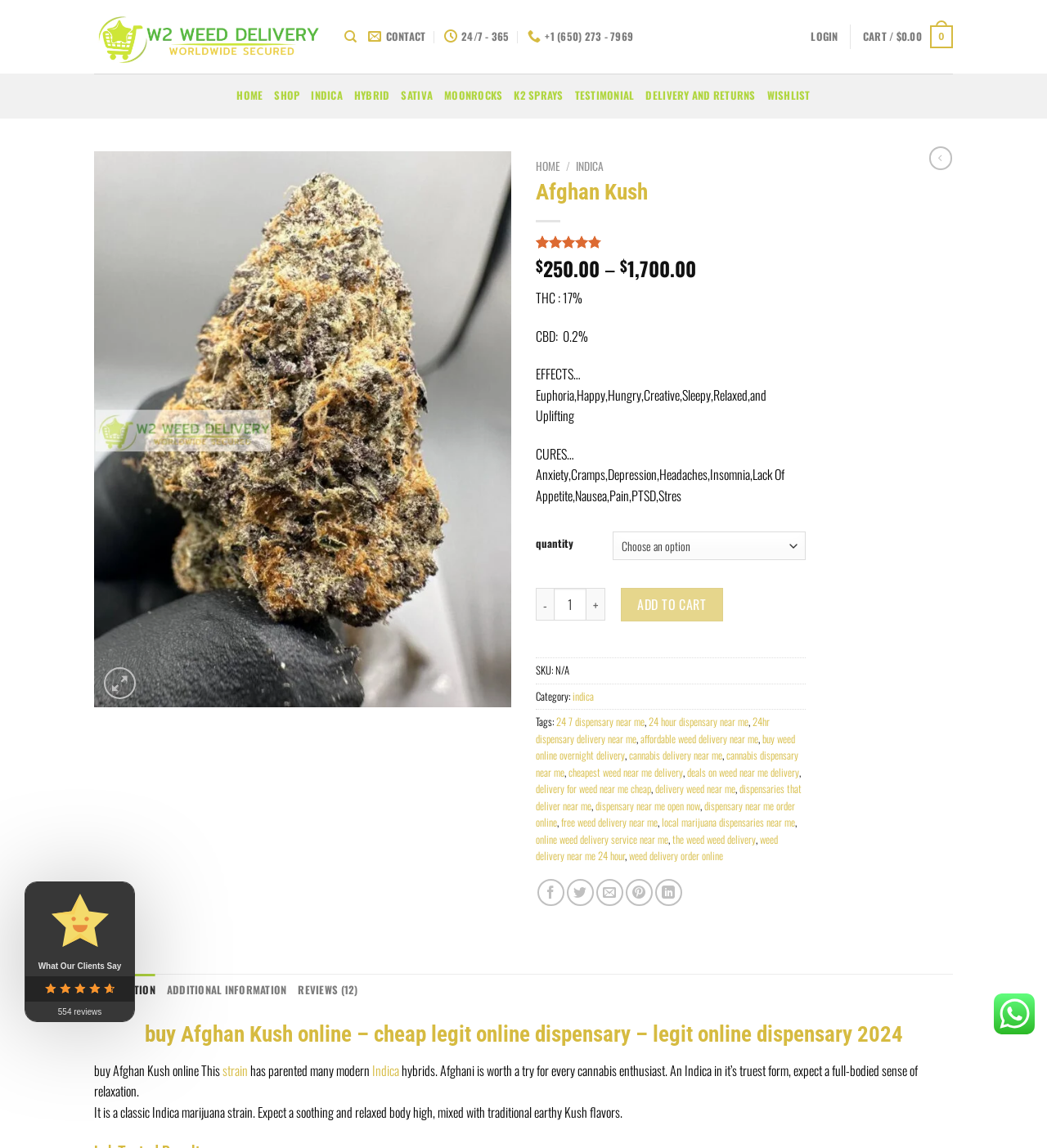Locate the bounding box coordinates of the element to click to perform the following action: 'click on the 'LOGIN' link'. The coordinates should be given as four float values between 0 and 1, in the form of [left, top, right, bottom].

[0.775, 0.018, 0.801, 0.046]